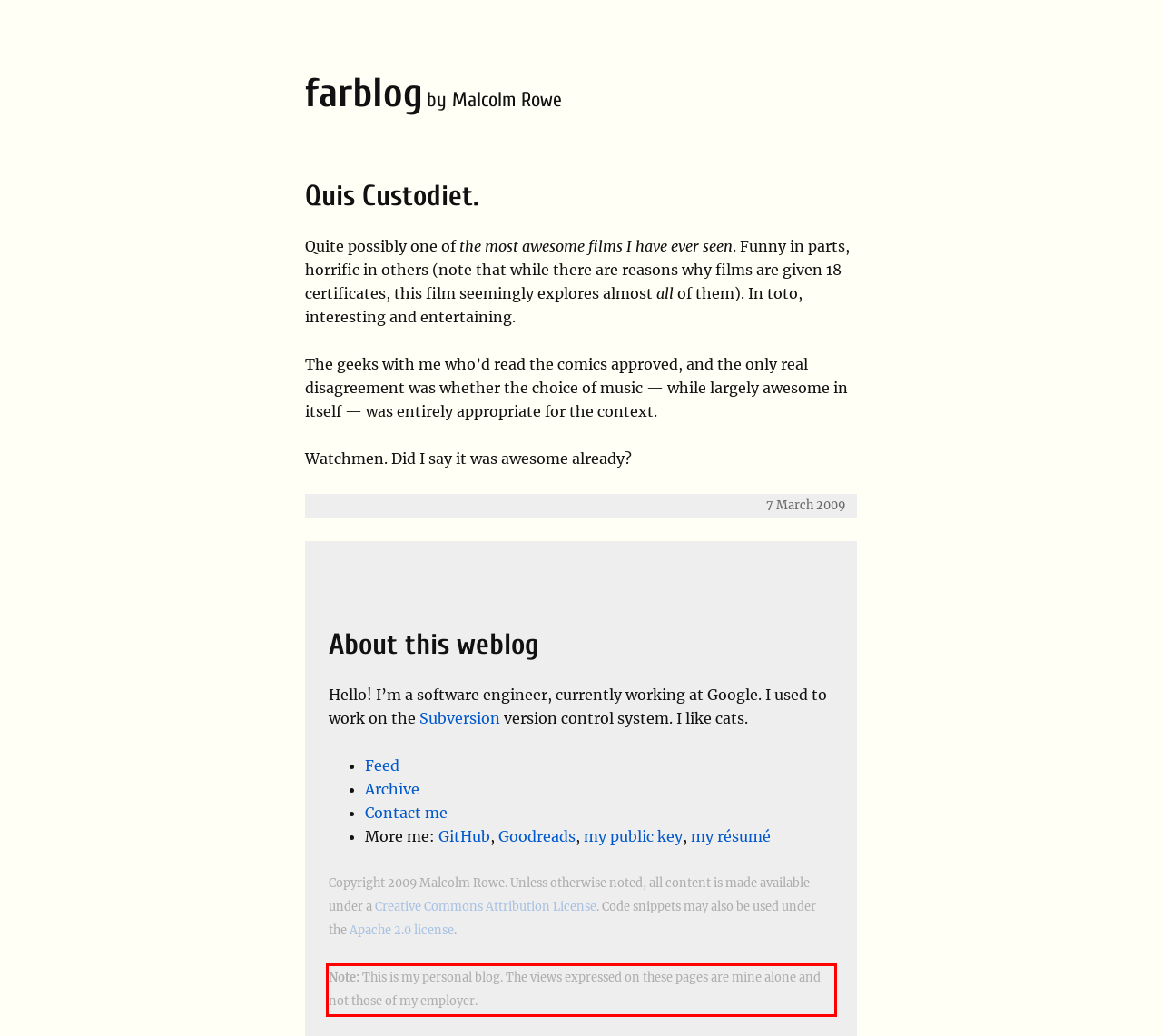You have a screenshot with a red rectangle around a UI element. Recognize and extract the text within this red bounding box using OCR.

Note: This is my personal blog. The views expressed on these pages are mine alone and not those of my employer.